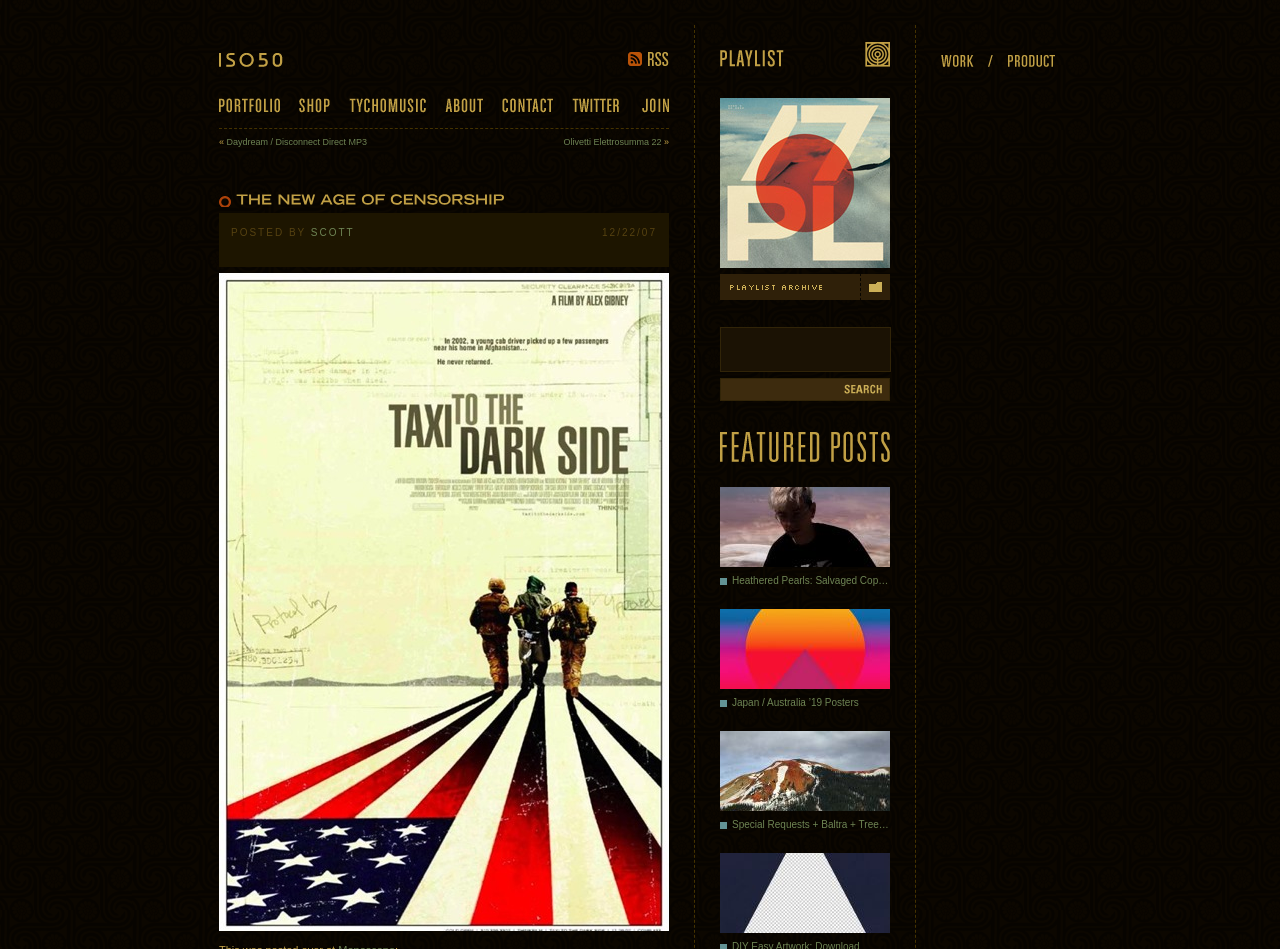Offer a comprehensive description of the webpage’s content and structure.

This webpage is a blog post titled "The New Age of Censorship" on the ISO50 Blog, which belongs to Scott Hansen (Tycho / ISO50). At the top left, there is a navigation menu with links to "ISO50", "RSS", "Portfolio", "Shop", "Tycho Music", "About", "Contact", "Twitter", and "Join". Below the navigation menu, there is a section with links to "Daydream / Disconnect Direct MP3" and "Olivetti Elettrosumma 22", separated by a left and right arrow symbol.

The main content of the blog post is located in the center of the page. The title "THE NEW AGE OF CENSORSHIP" is displayed prominently, with a link to the same title below it. The author's name "SCOTT" is mentioned, along with the date "12/22/07". The blog post content discusses the Motion Picture Association of America (MPAA) rejecting a poster for "Taxi On the Dark Side" as not suitable for all audiences.

Below the blog post, there is an image related to the topic, labeled "mpataxitothedarksideposterb". On the right side of the page, there are several sections, including a "Playlist" section with links to "ISO50 Playlist 17" and "Playlist Archive", a search bar, and a "Featured Posts" section with links to several articles, including "Heathered Pearls: Salvaged Copper", "Japan / Australia ’19 Posters", and "Special Requests + Baltra + Trees + Willits". At the bottom right, there is a section titled "Work / Product" with a link to the same title.